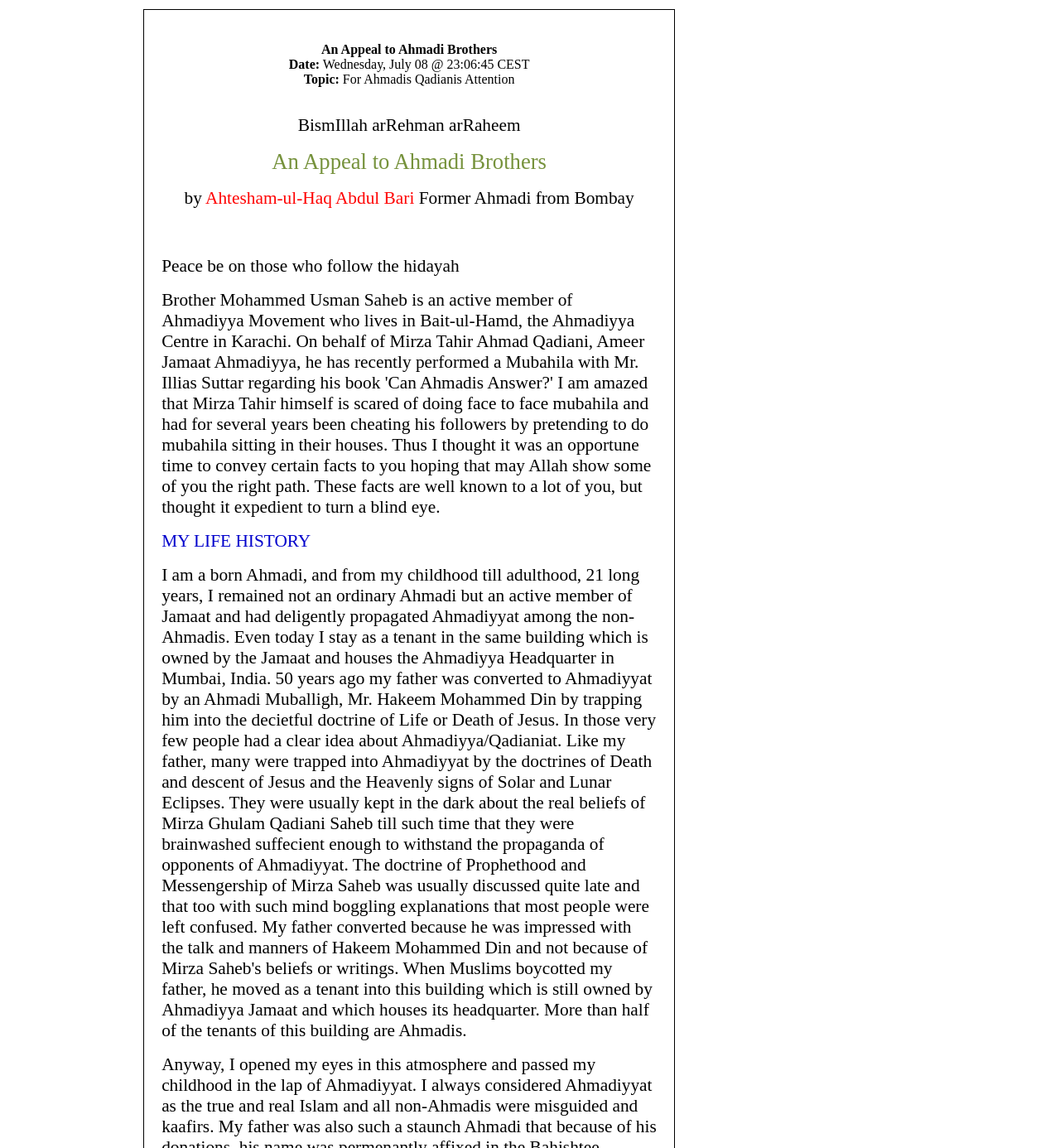Carefully examine the image and provide an in-depth answer to the question: What is the date and time displayed on the webpage?

I found the date and time information on the webpage by looking at the static text elements. The element with the text 'Date:' is followed by the element with the text 'Wednesday, July 08 @ 23:06:45 CEST', which indicates the date and time.